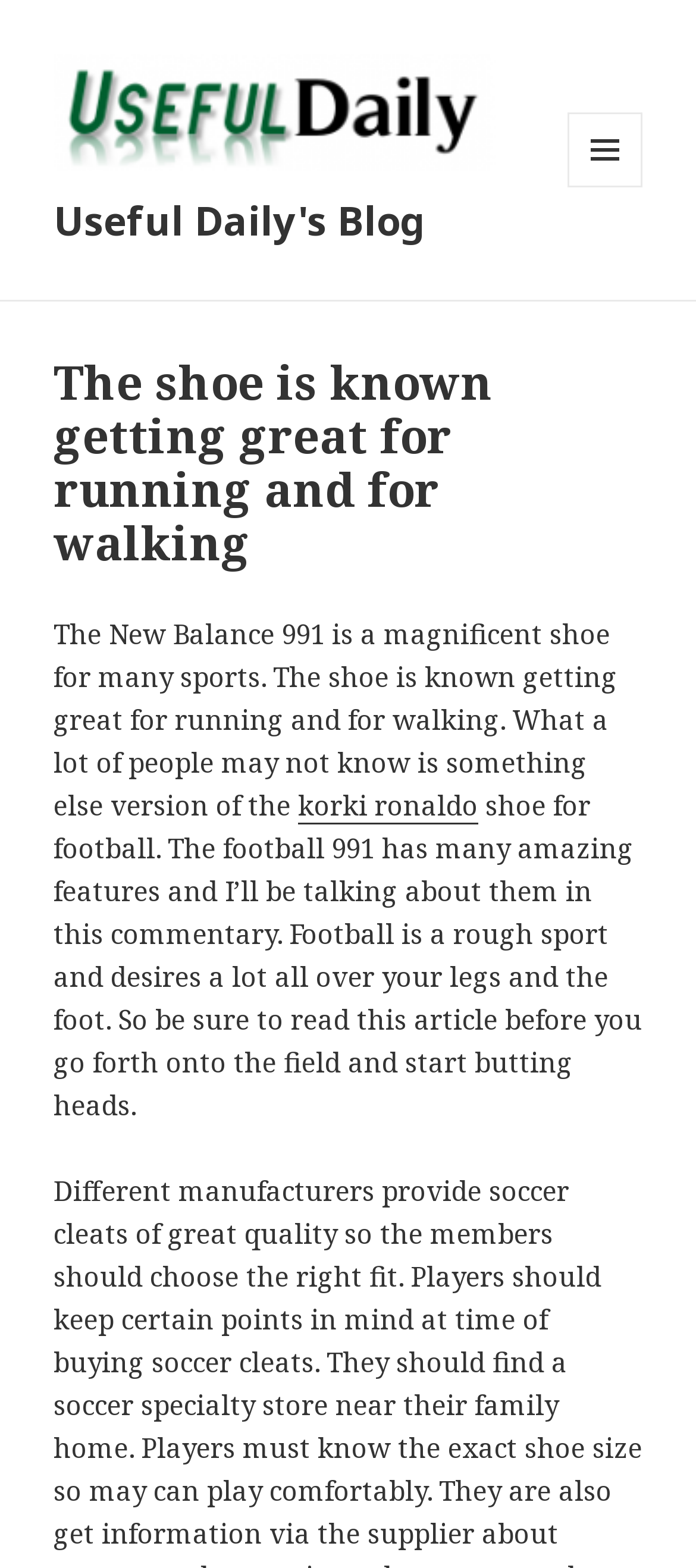Locate the headline of the webpage and generate its content.

The shoe is known getting great for running and for walking